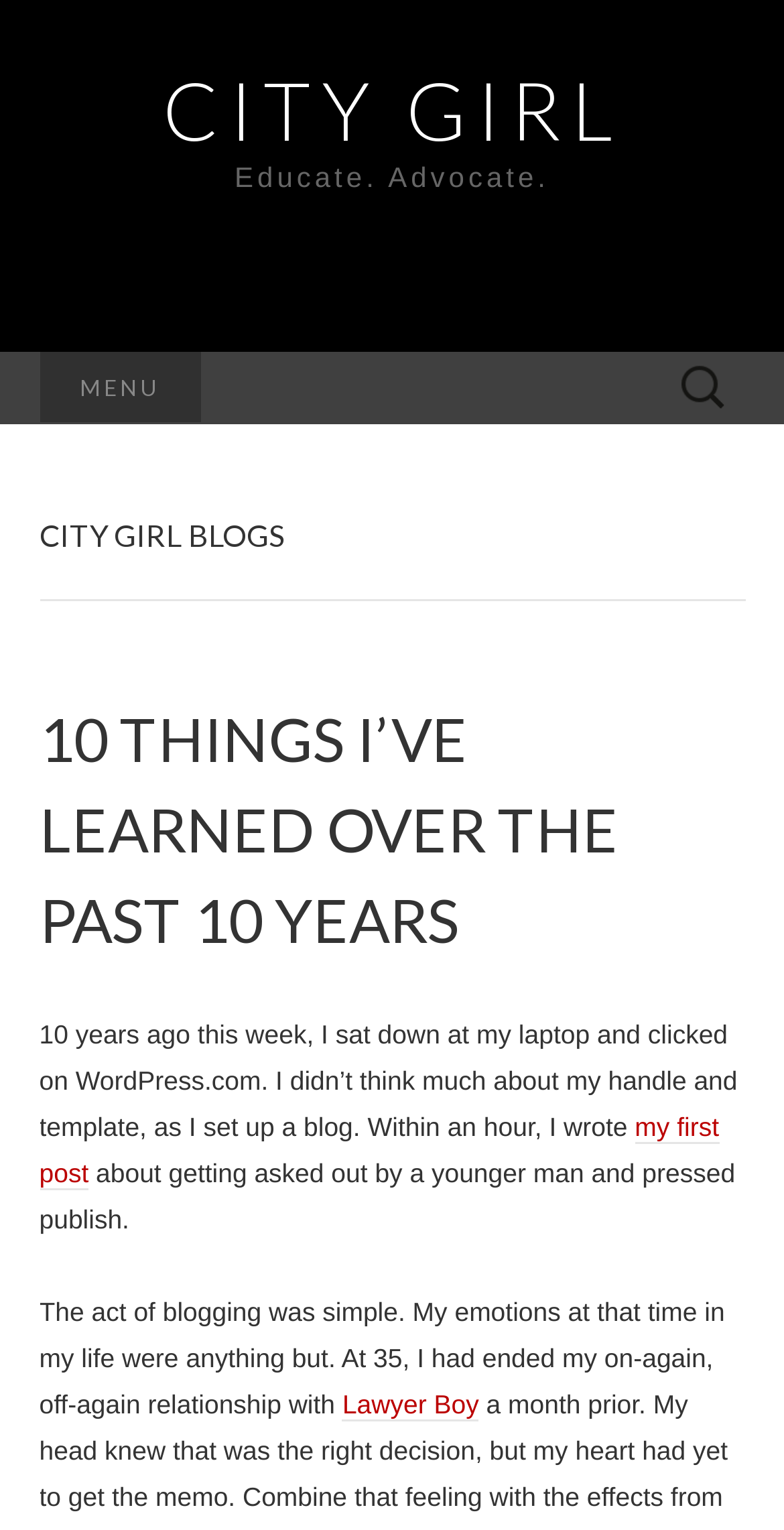Generate a comprehensive description of the webpage.

The webpage is a blog titled "City Girl Blogs" with a prominent header section at the top. The header features a large heading "CITY GIRL" followed by a smaller heading "Educate. Advocate." in the same line. Below the header, there is a "MENU" heading. 

To the right of the "MENU" heading, a search bar is located, accompanied by a label "Search for:". The search bar spans almost the entire width of the page.

Below the search bar, there is a section with a heading "CITY GIRL BLOGS". Underneath this heading, there is a link with a long heading "10 THINGS I’VE LEARNED OVER THE PAST 10 YEARS". This link is followed by a block of text that summarizes the author's experience of starting a blog 10 years ago. The text is divided into several paragraphs, with a link to the author's "first post" in the middle. There is also a mention of "Lawyer Boy" with a link.